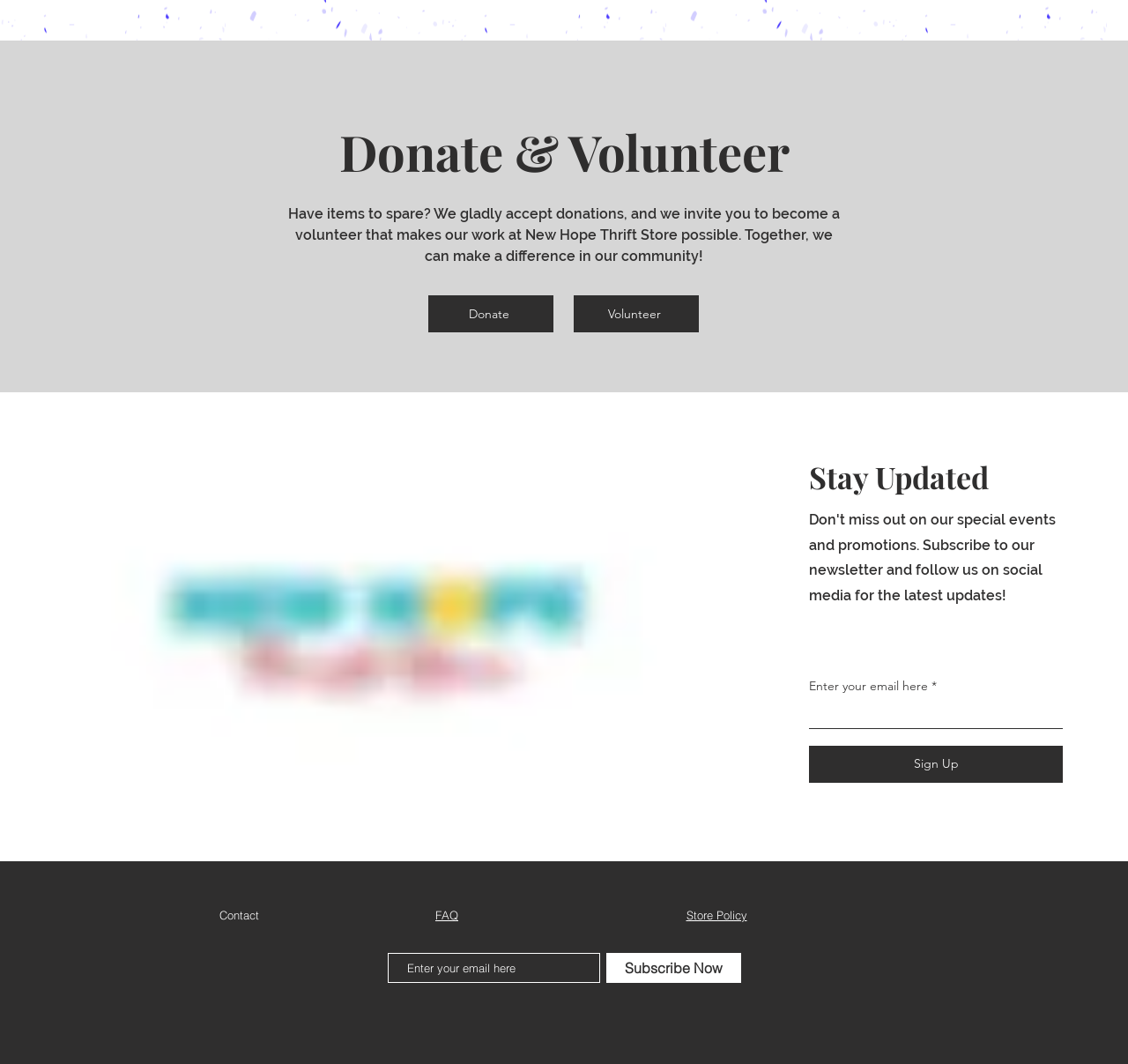Could you please study the image and provide a detailed answer to the question:
What is the position of the 'Donate' link?

By comparing the y1, y2 coordinates of the 'Donate' link [0.38, 0.277, 0.491, 0.312] and the 'Volunteer' link [0.509, 0.277, 0.62, 0.312], it can be determined that the 'Donate' link is above the 'Volunteer' link.